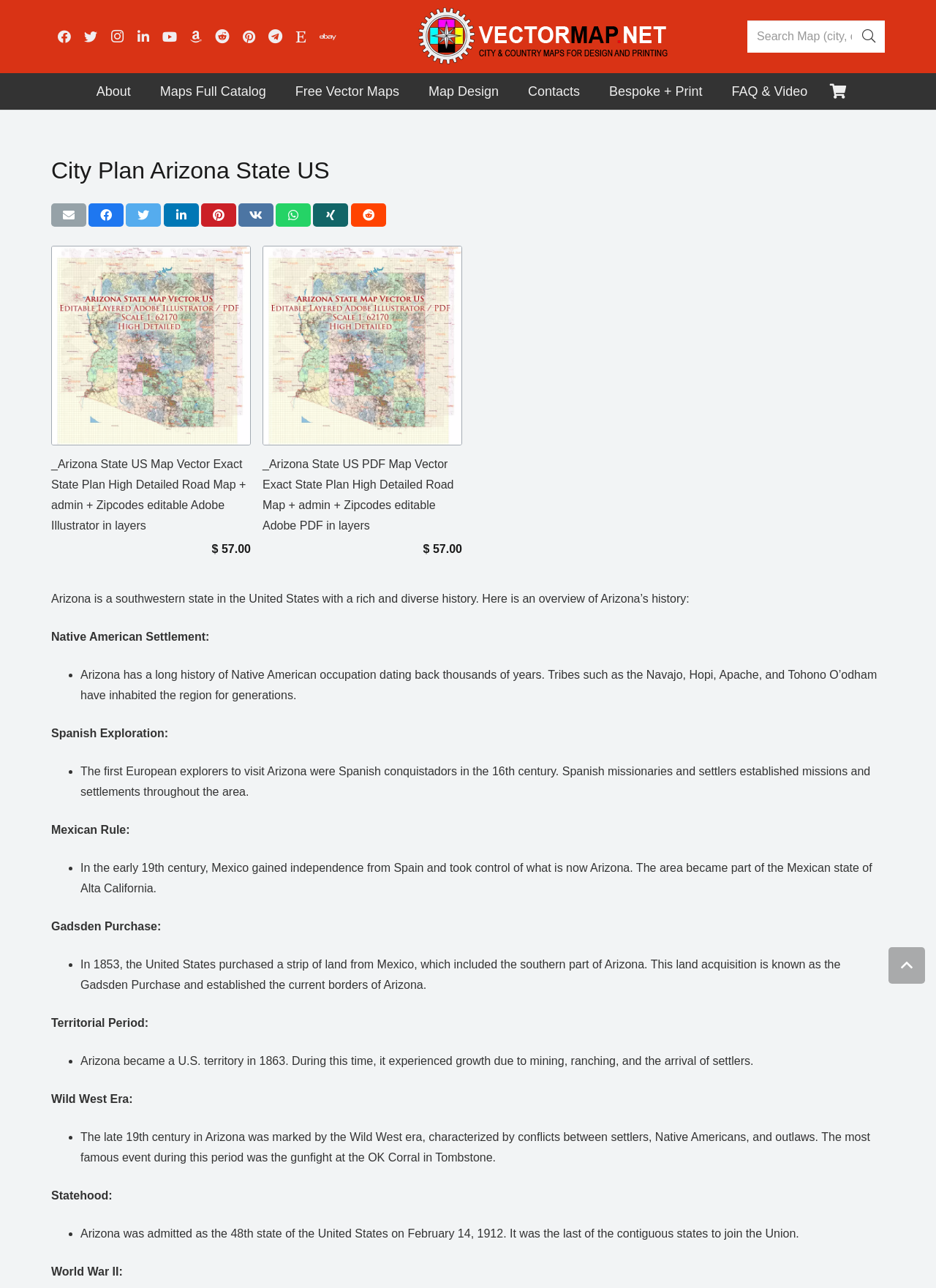Provide a thorough description of the webpage you see.

This webpage is about City Plan Arizona State US, providing detailed maps and information about the state's history. At the top, there are social media links, including Facebook, Twitter, Instagram, and more, aligned horizontally. Below them, there is a search bar with a "Search" button, allowing users to search for maps by city, county, or state.

On the left side, there is a navigation menu with links to "About", "Maps Full Catalog", "Free Vector Maps", "Map Design", "Contacts", "Bespoke + Print", "FAQ & Video", and "Cart". Above the navigation menu, there is a heading "City Plan Arizona State US" and several social sharing links.

The main content area is divided into two sections. The first section displays a large map of Arizona, with a detailed road map, admin boundaries, and zip codes. Below the map, there is a brief overview of Arizona's history, followed by a series of articles about the state's history, including Native American Settlement, Spanish Exploration, Mexican Rule, Gadsden Purchase, Territorial Period, Wild West Era, Statehood, and World War II. Each article has a brief description and a list marker.

On the right side, there are two more maps of Arizona, with similar details as the first map. Each map has a price tag of $57.00. At the bottom of the page, there is a hidden link with a font awesome icon.